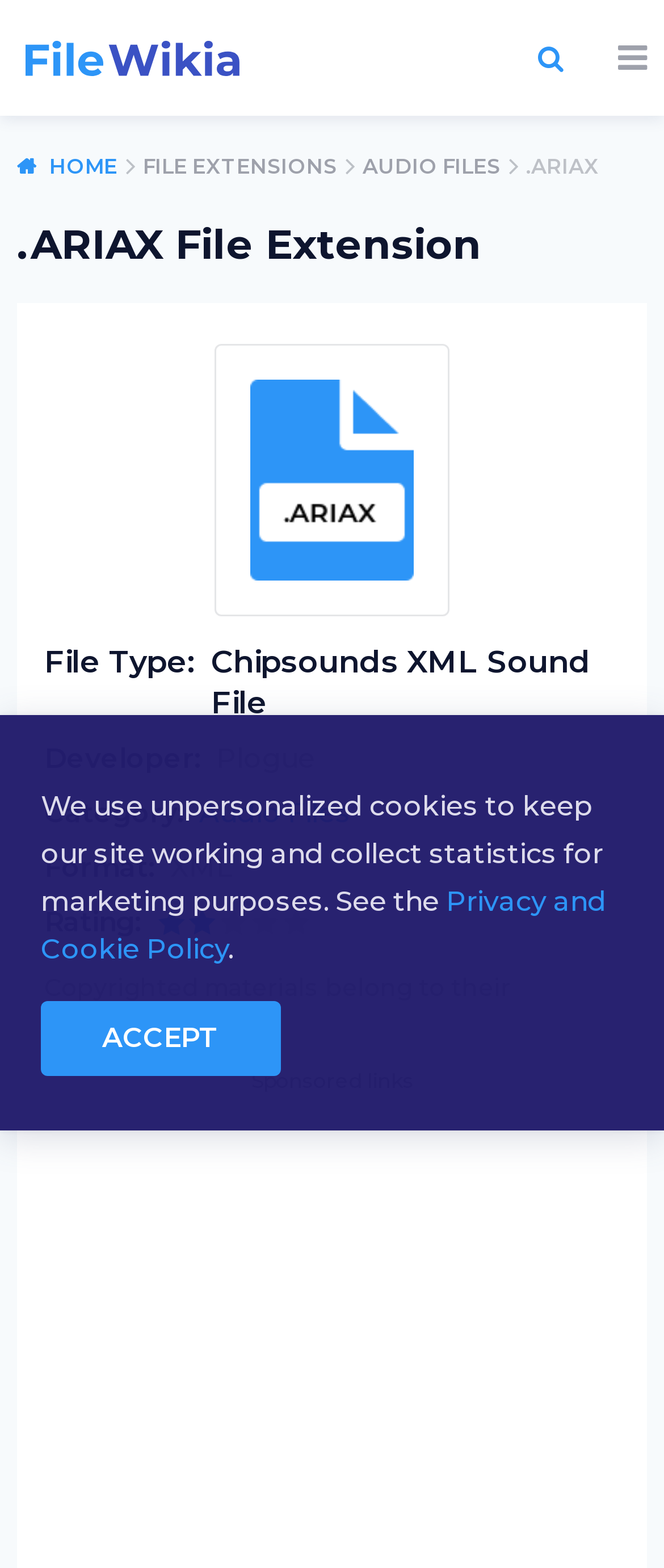Determine the primary headline of the webpage.

.ARIAX File Extension